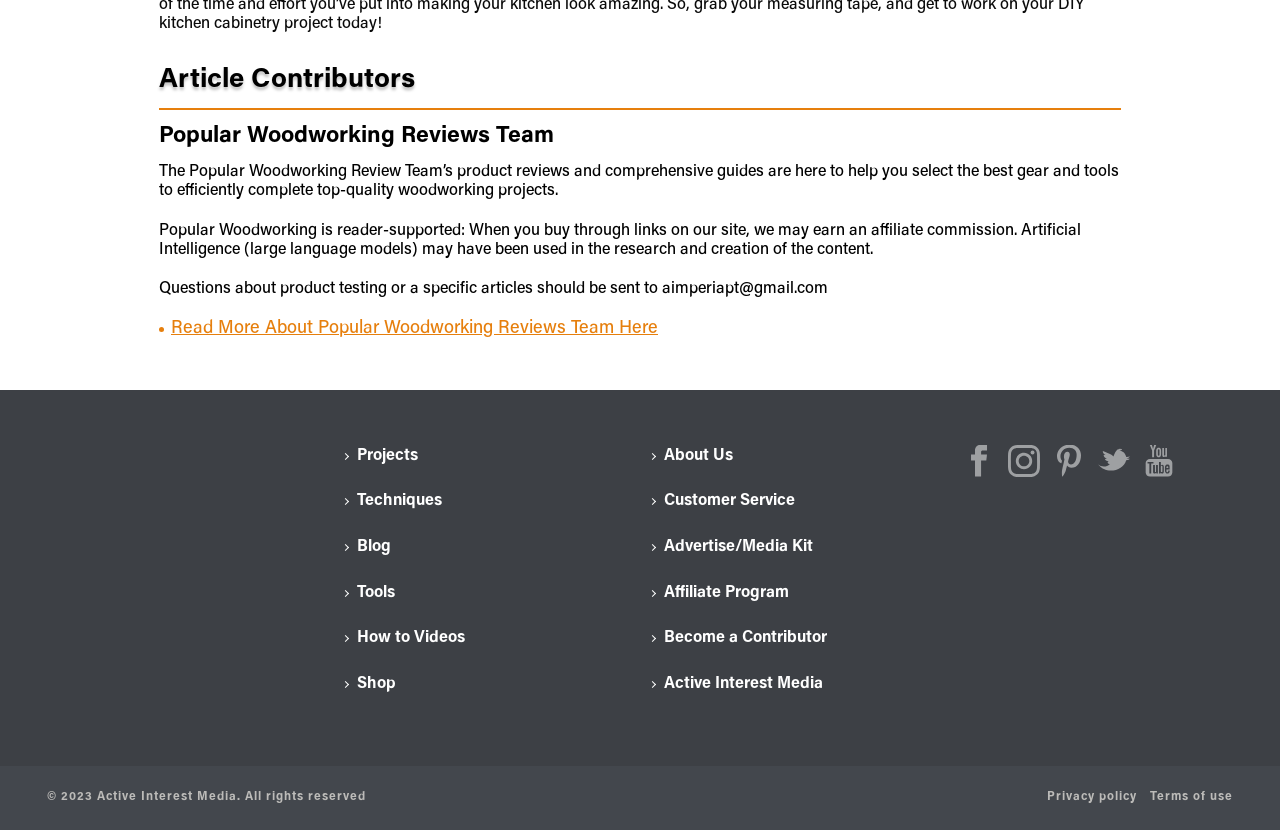Based on the element description: "How to Videos", identify the UI element and provide its bounding box coordinates. Use four float numbers between 0 and 1, [left, top, right, bottom].

[0.275, 0.749, 0.47, 0.803]